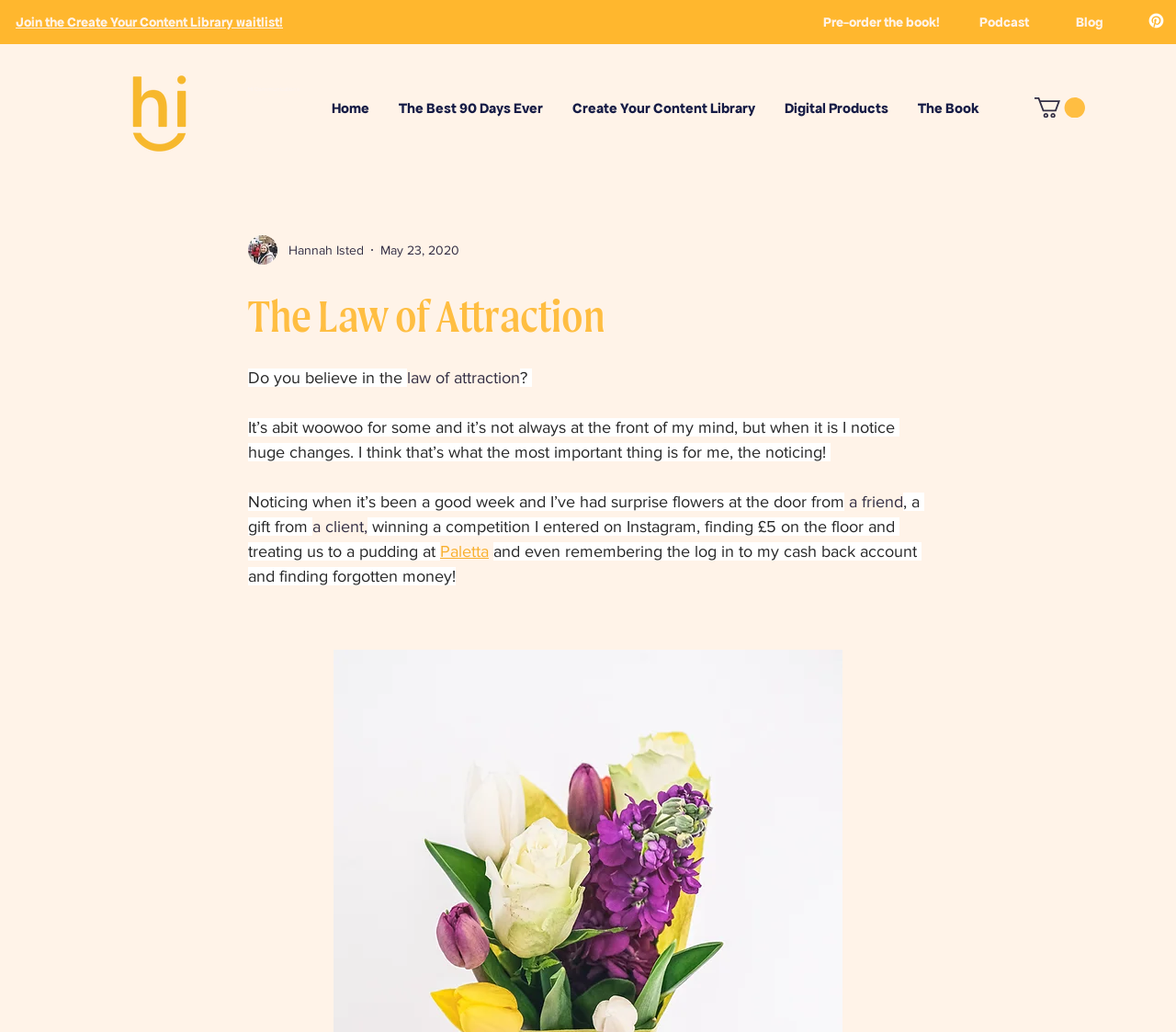Find the bounding box coordinates of the element I should click to carry out the following instruction: "Join the Create Your Content Library waitlist".

[0.013, 0.013, 0.241, 0.029]